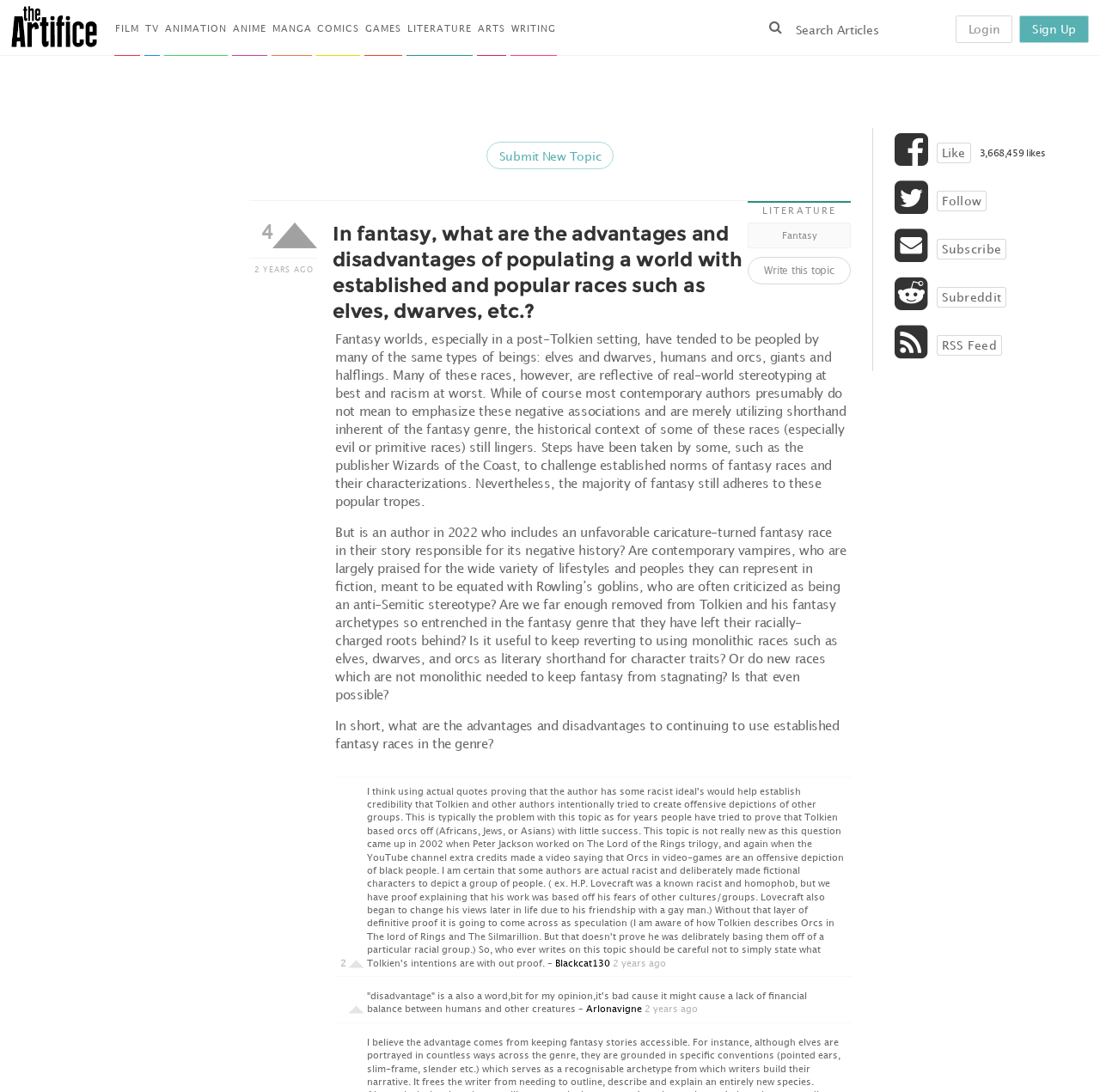Extract the main title from the webpage and generate its text.

In fantasy, what are the advantages and disadvantages of populating a world with established and popular races such as elves, dwarves, etc.?